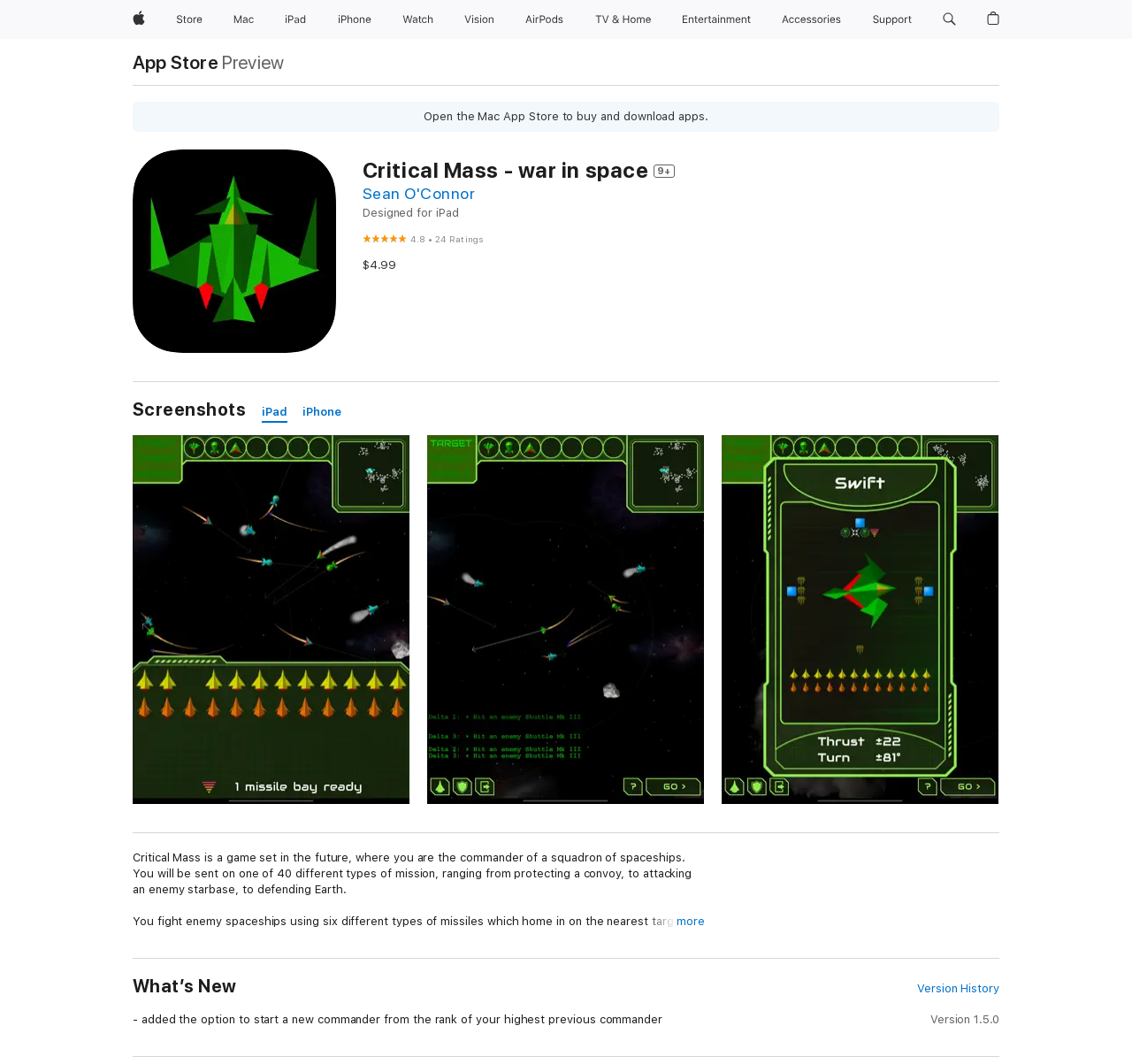Using details from the image, please answer the following question comprehensively:
What is the developer's name?

I found the answer by looking at the heading 'Sean O'Connor' which is located below the game title, indicating that it is the developer's name.